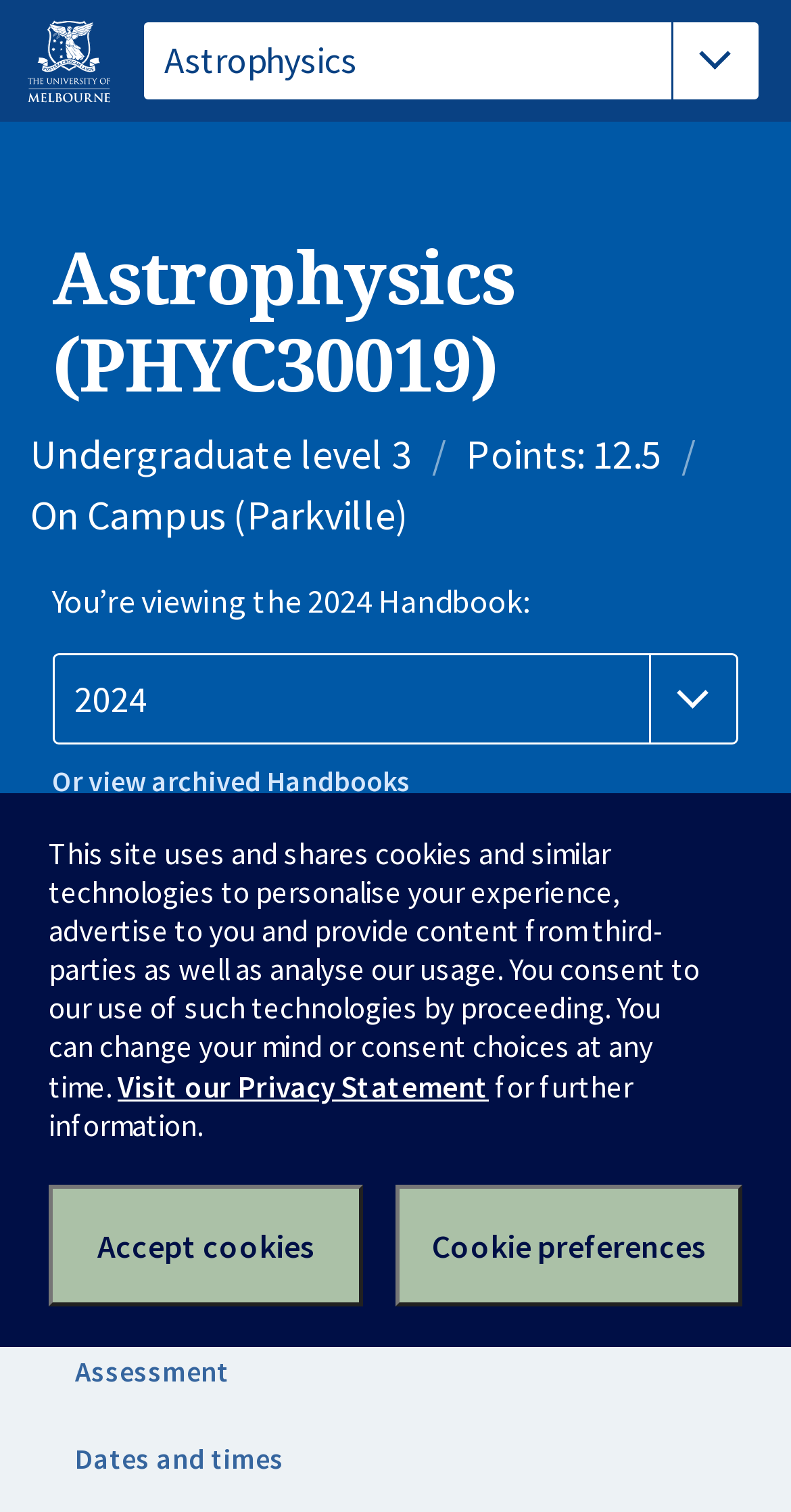Provide the bounding box coordinates of the HTML element described by the text: "parent_node: Astrophysics".

[0.021, 0.005, 0.154, 0.075]